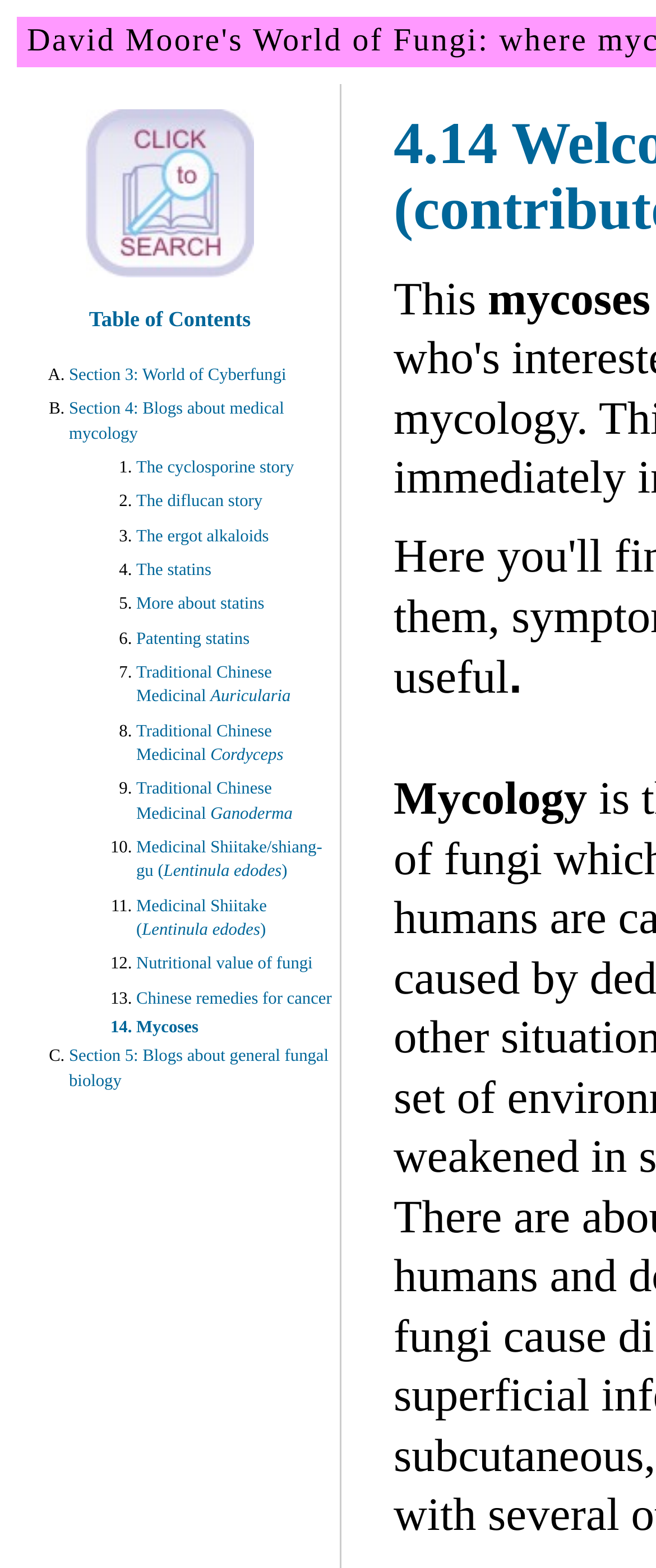Give a short answer to this question using one word or a phrase:
What is the text of the first link?

search_button